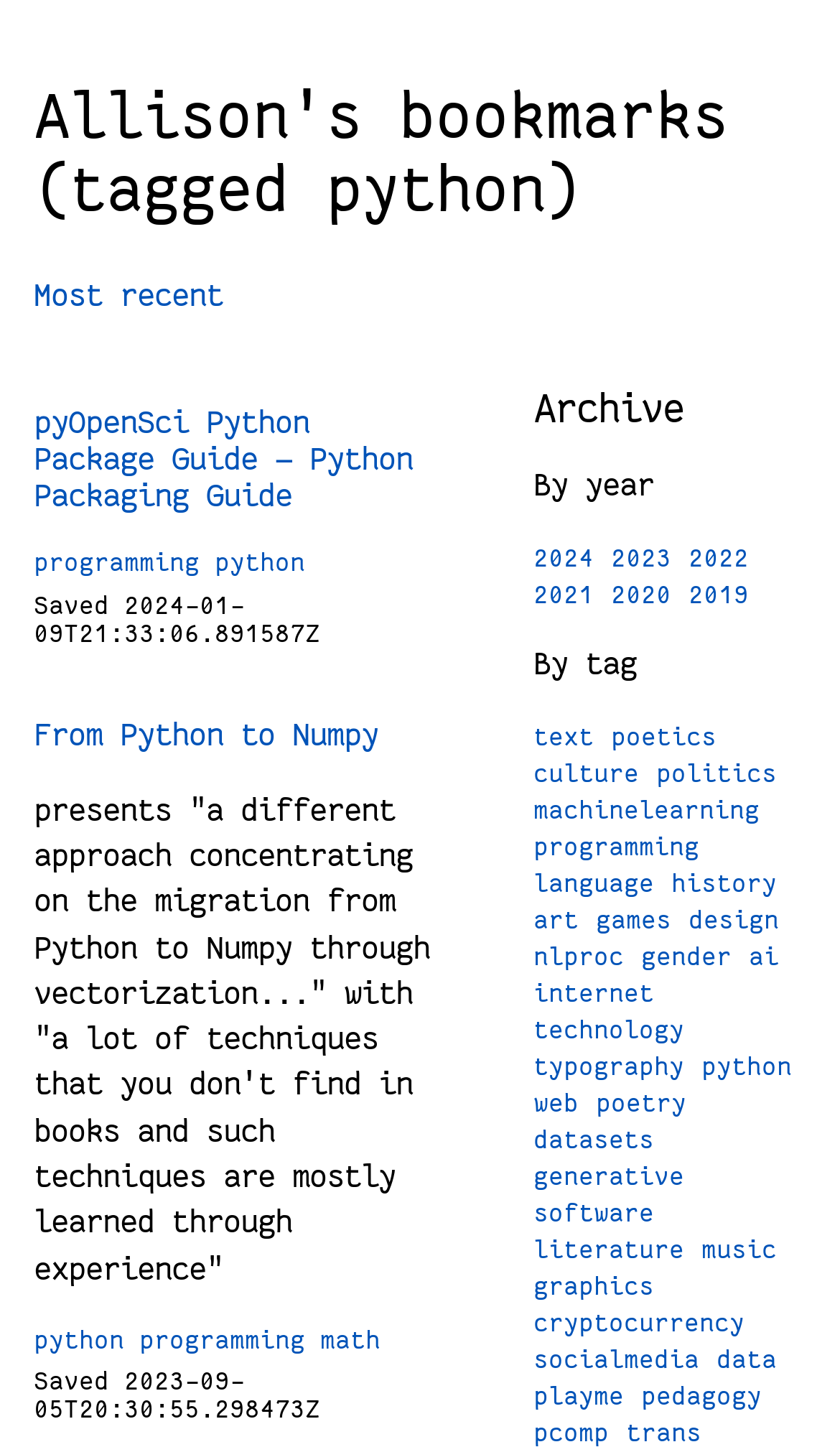What is the most recent saved article about?
Provide a well-explained and detailed answer to the question.

I looked at the first article element [14] and found the heading 'pyOpenSci Python Package Guide — Python Packaging Guide' [51], which indicates that the most recent saved article is about pyOpenSci Python Package Guide.